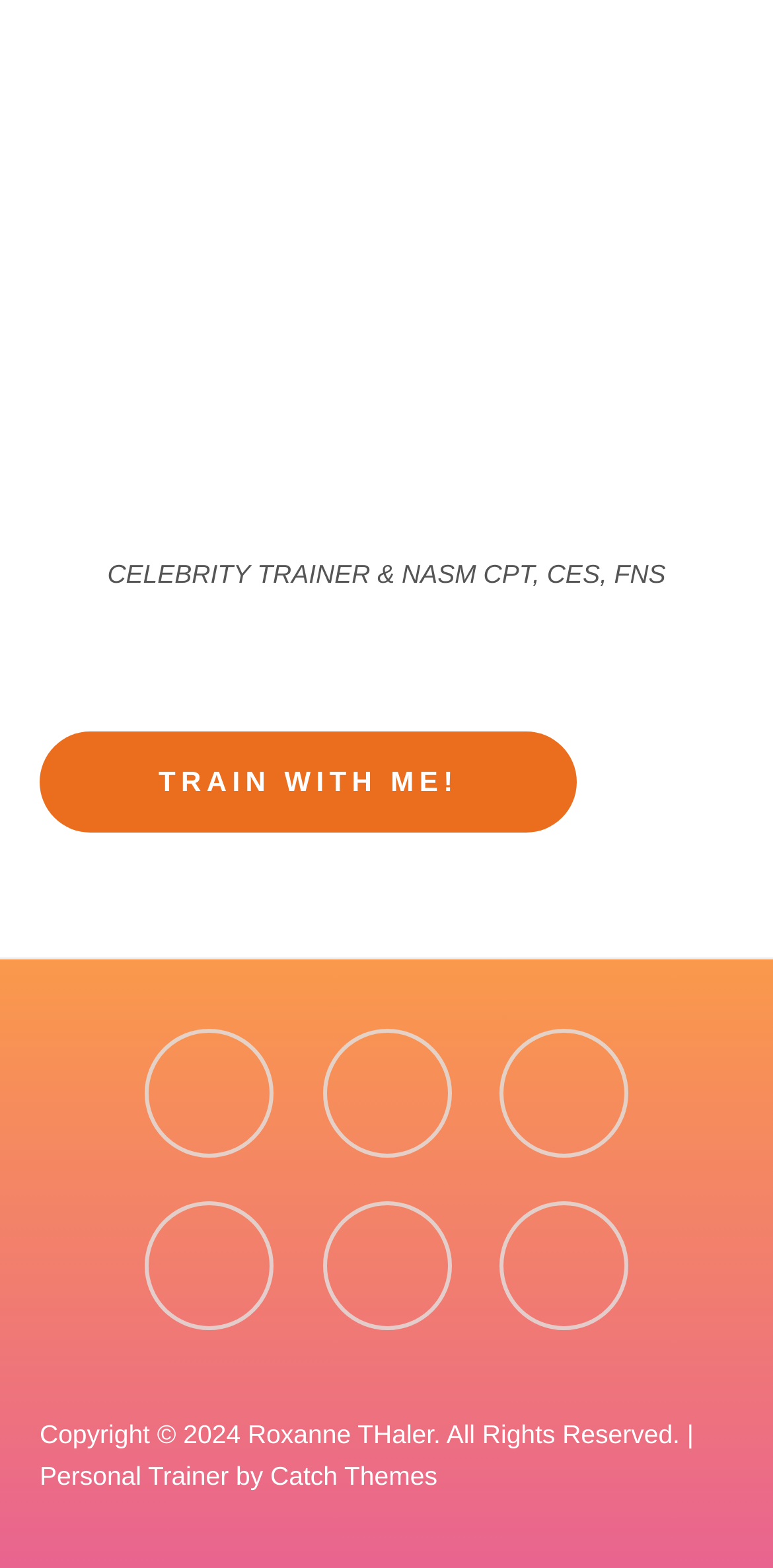Analyze the image and answer the question with as much detail as possible: 
How many columns are there in the navigation menu?

The number of columns in the navigation menu can be determined by looking at the bounding box coordinates of the link elements within the navigation element. The x-coordinates of the link elements suggest that there are 3 columns in the navigation menu.